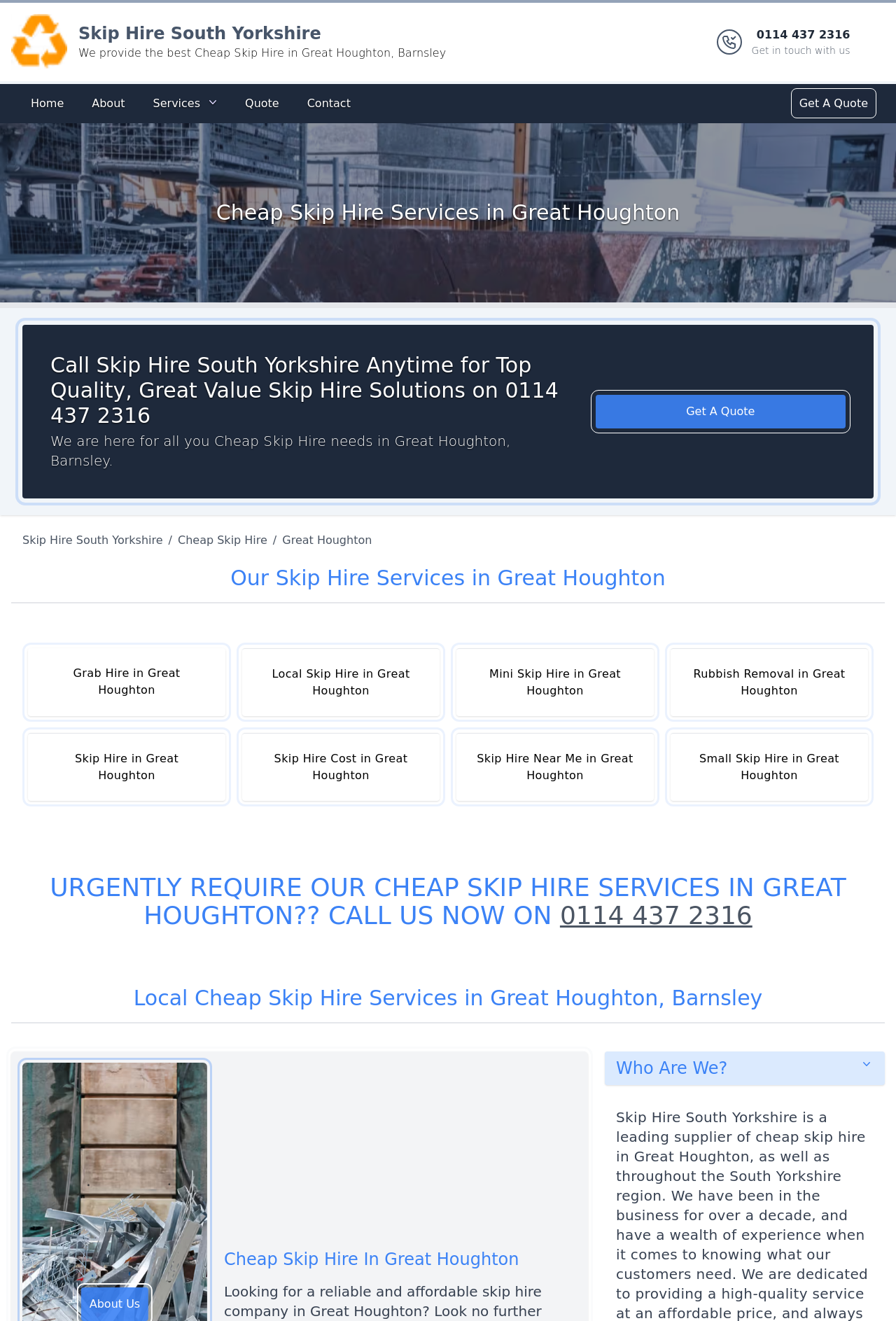Can you show the bounding box coordinates of the region to click on to complete the task described in the instruction: "Click the Skip Hire South Yorkshire logo"?

[0.012, 0.011, 0.075, 0.053]